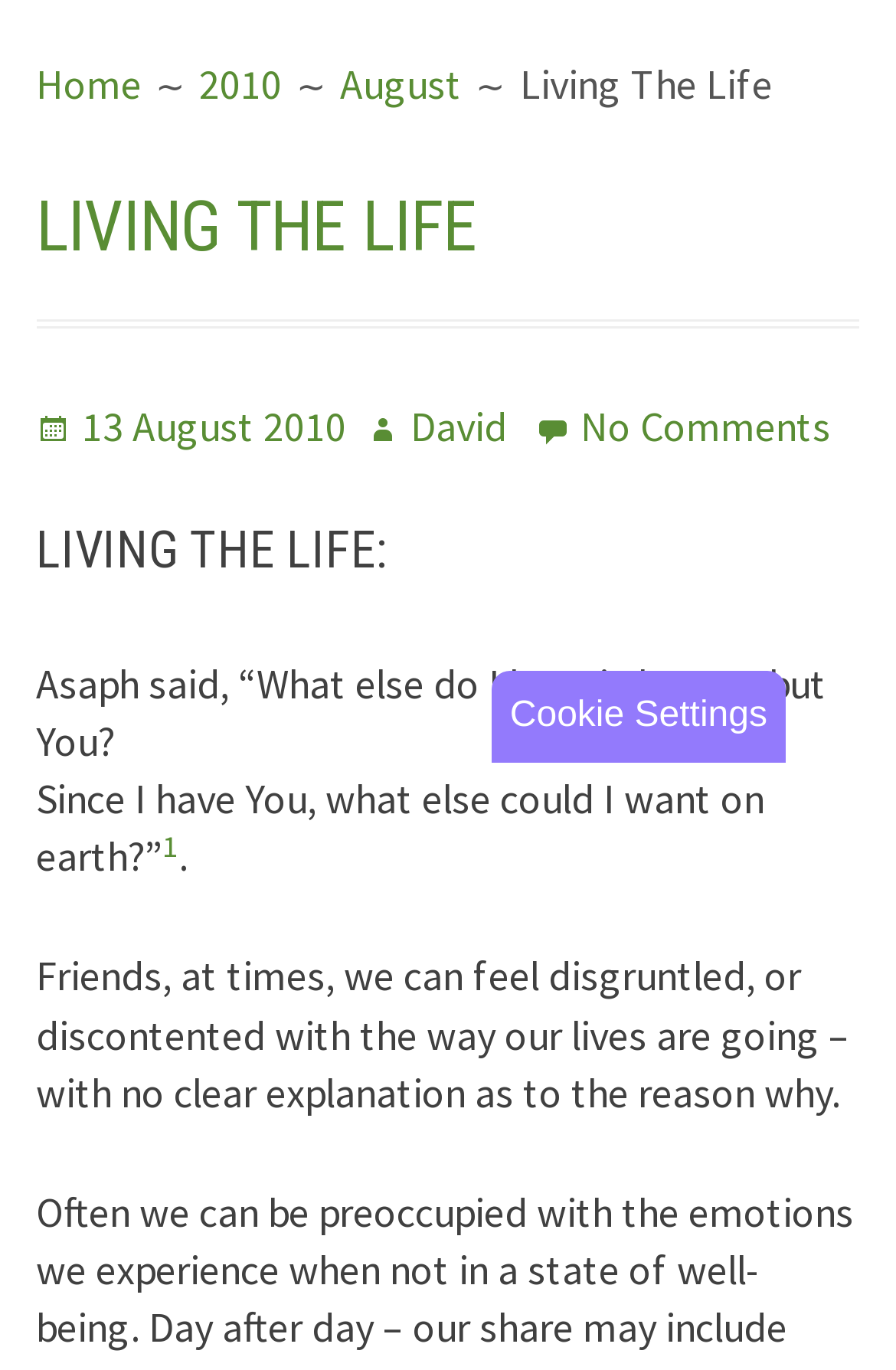Bounding box coordinates must be specified in the format (top-left x, top-left y, bottom-right x, bottom-right y). All values should be floating point numbers between 0 and 1. What are the bounding box coordinates of the UI element described as: Fields Of Life

[0.0, 0.342, 0.346, 0.419]